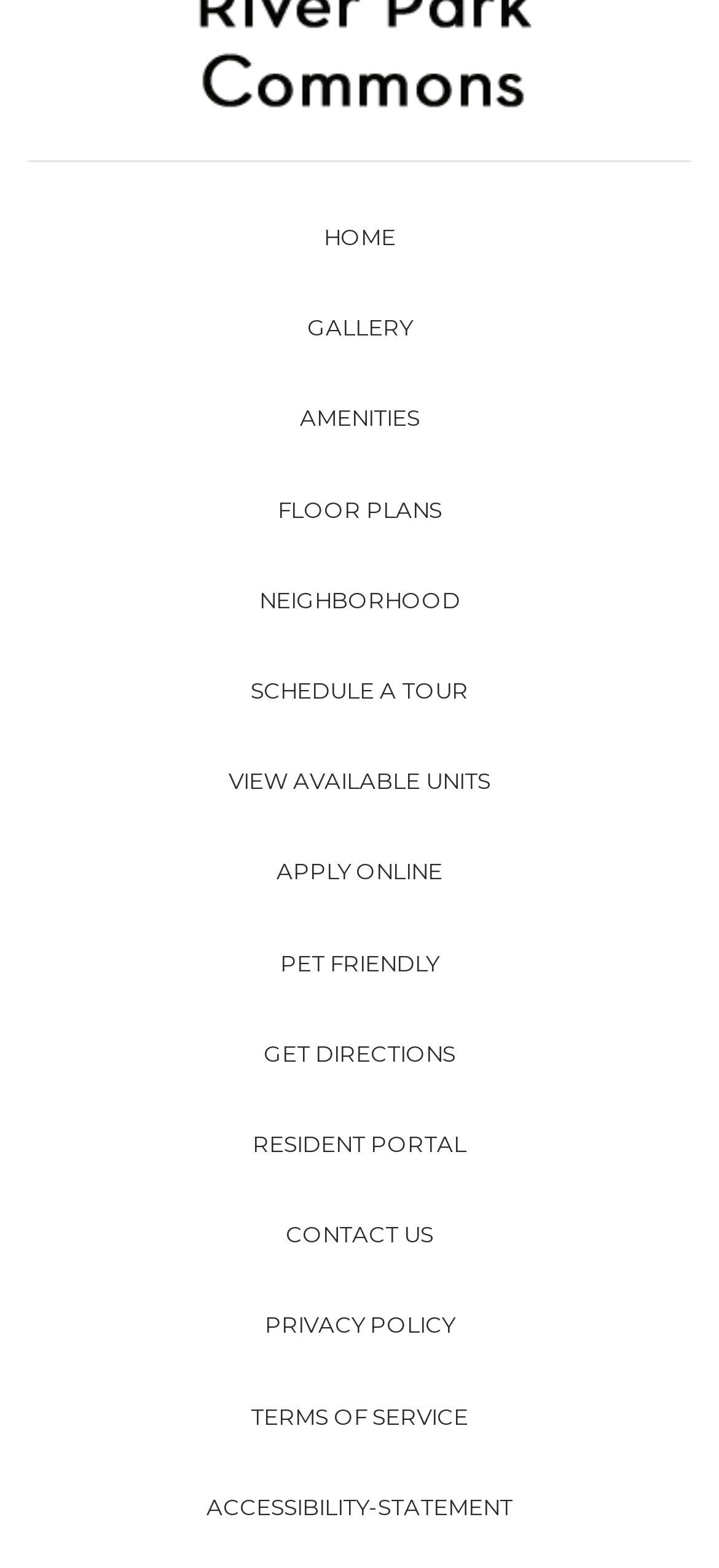Look at the image and give a detailed response to the following question: What is the name of the apartment complex?

The name of the apartment complex can be found in the link at the top of the page, which reads 'River Park Commons in Murray, UT'.